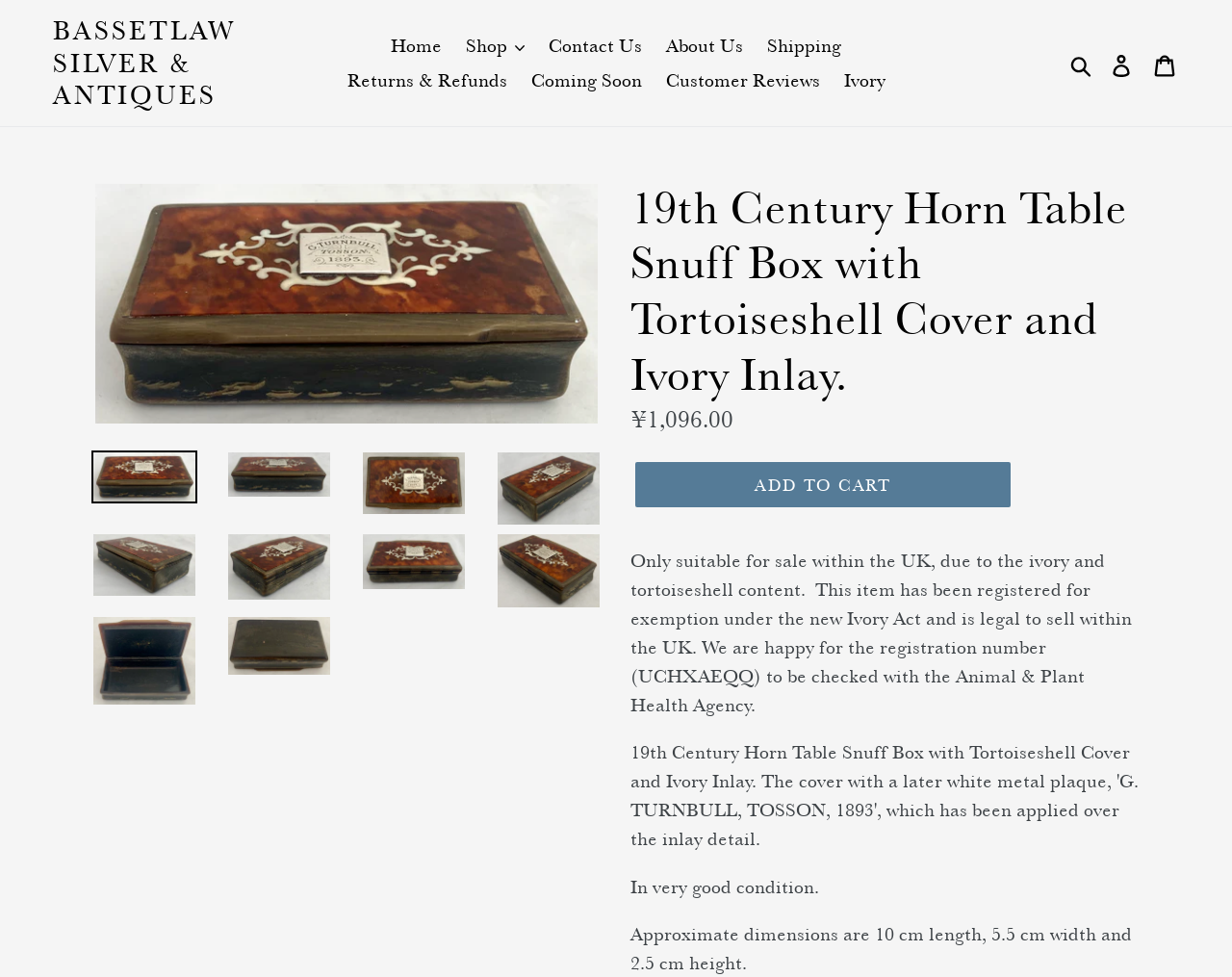What is the height of the snuff box?
Please look at the screenshot and answer in one word or a short phrase.

2.5 cm